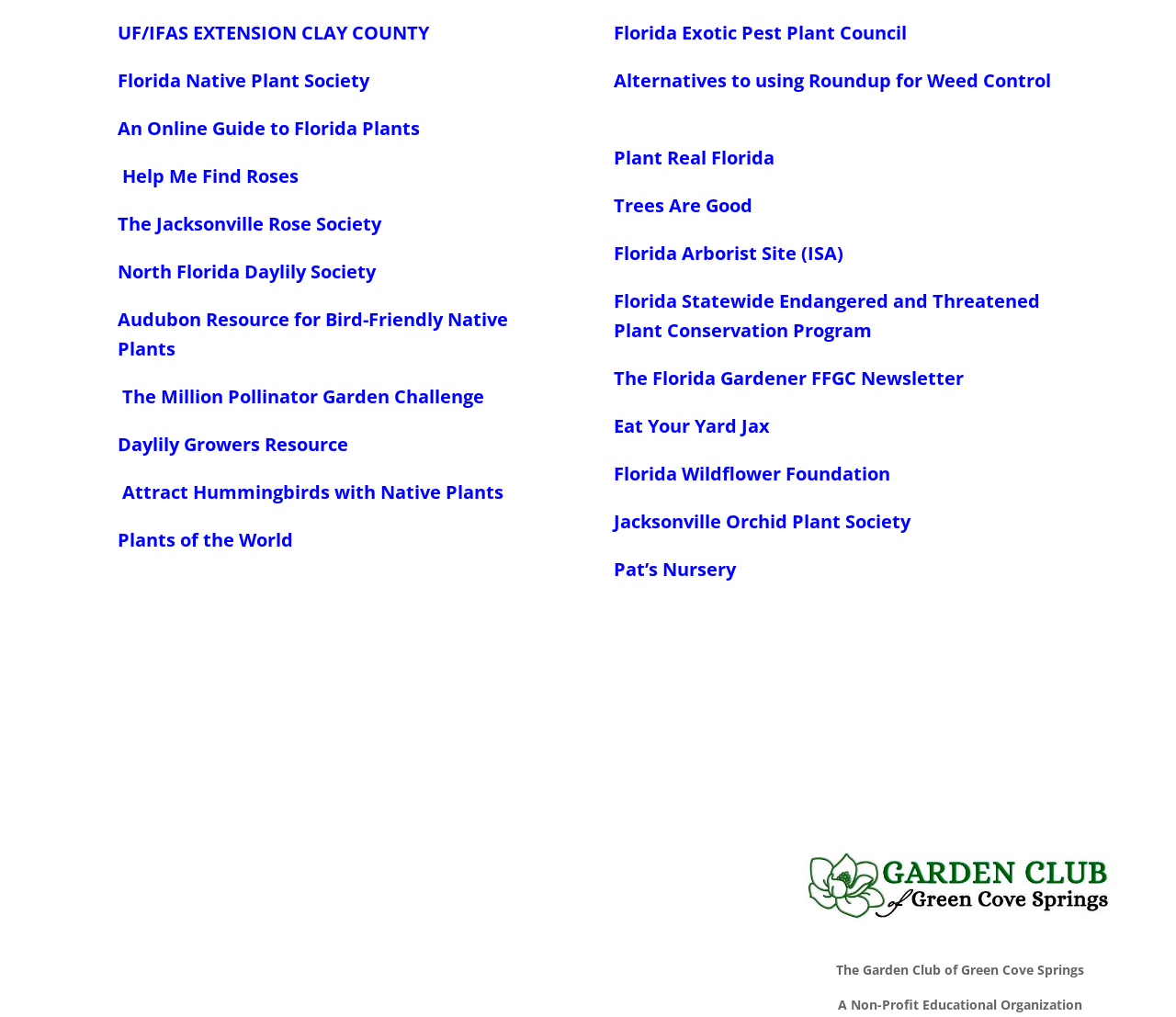Can you specify the bounding box coordinates for the region that should be clicked to fulfill this instruction: "Join the Garden Club of Green Cove Springs".

[0.439, 0.922, 0.561, 0.987]